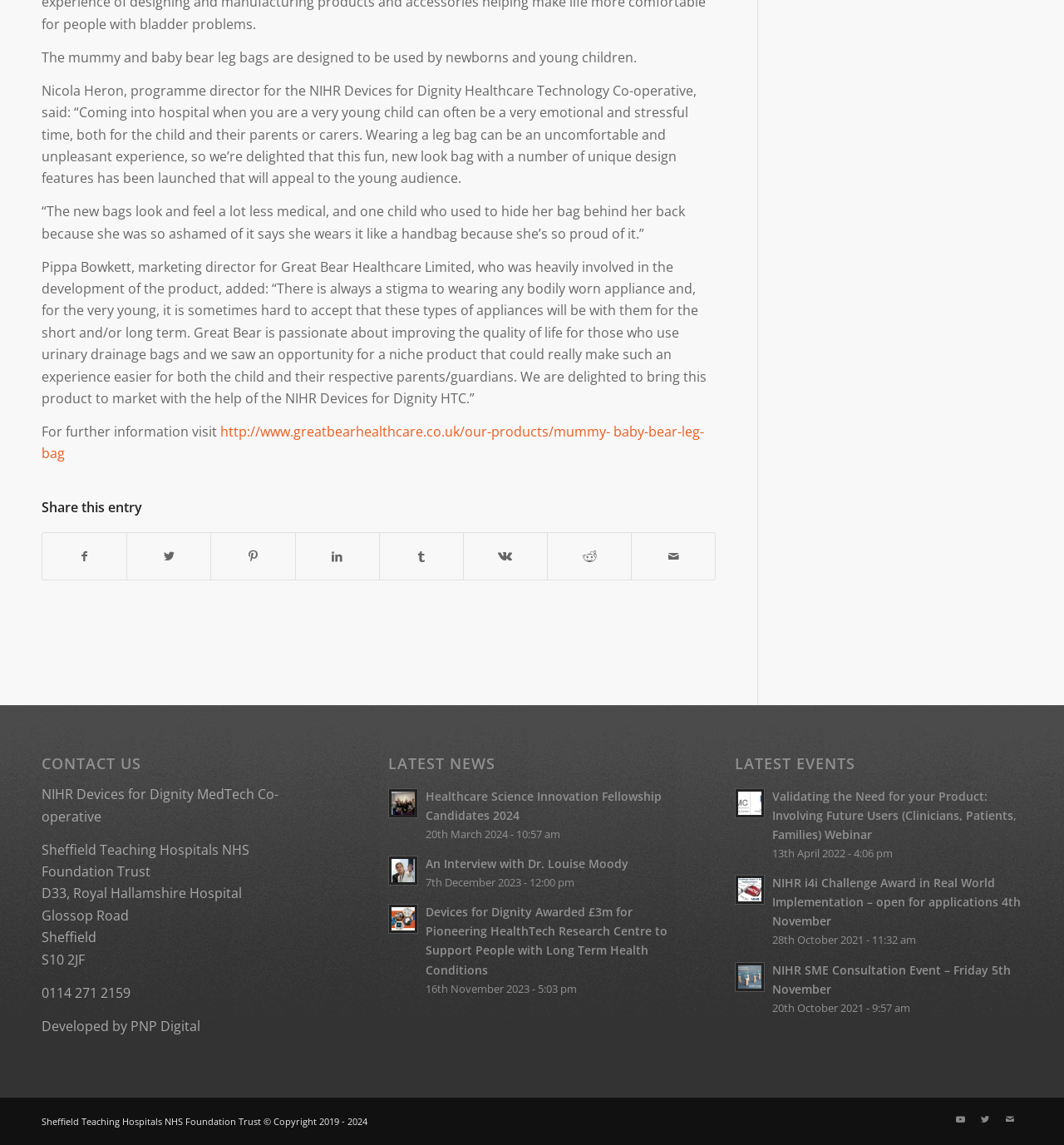Please determine the bounding box coordinates of the element to click on in order to accomplish the following task: "Read the latest news about Healthcare Science Innovation Fellowship Candidates". Ensure the coordinates are four float numbers ranging from 0 to 1, i.e., [left, top, right, bottom].

[0.365, 0.685, 0.635, 0.737]